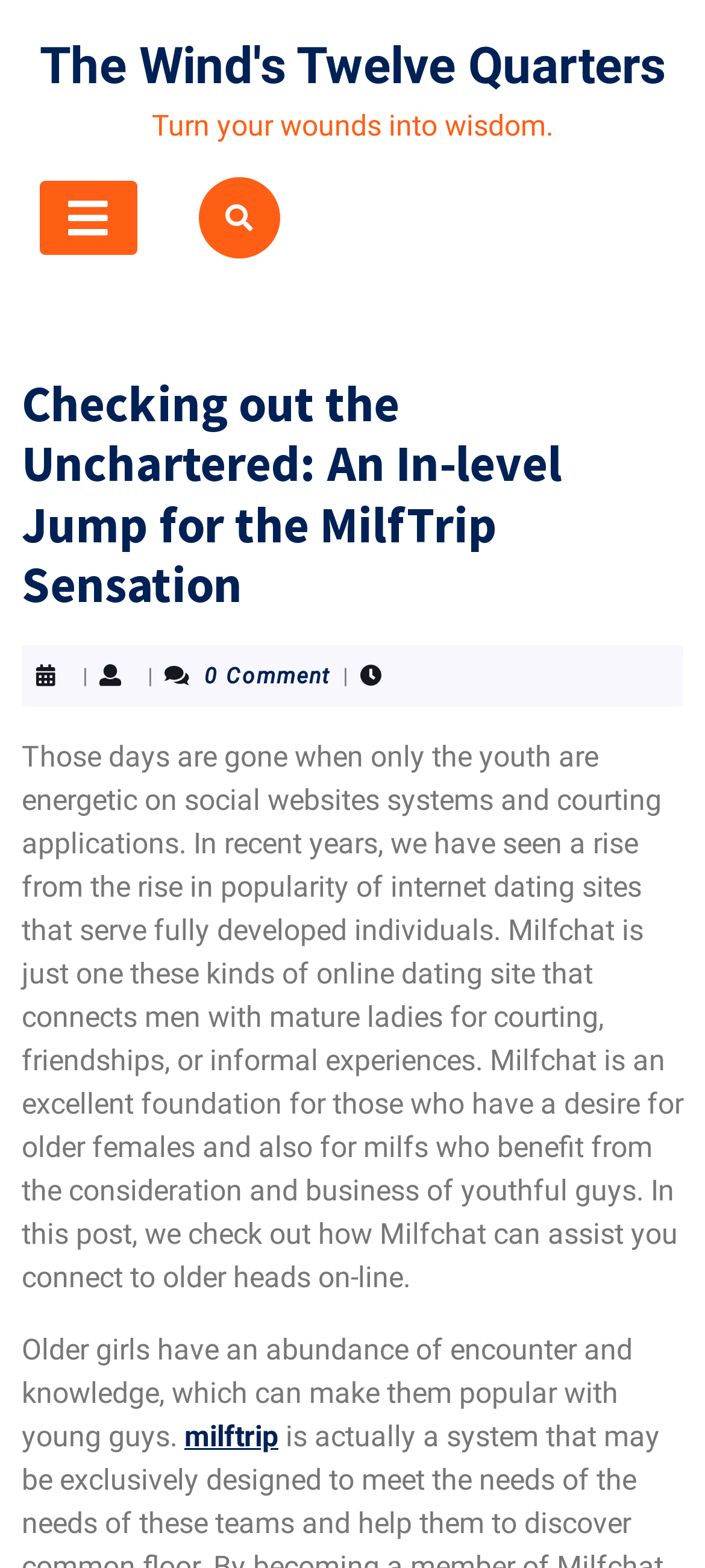Analyze and describe the webpage in a detailed narrative.

The webpage appears to be an article or blog post about MilfTrip, a dating site that connects men with mature women. The title of the article is "Checking out the Unchartered: An In-level Jump for the MilfTrip Sensation – The Wind's Twelve Quarters". 

At the top of the page, there is a link to "The Wind's Twelve Quarters" and a quote "Turn your wounds into wisdom." Below the quote, there is an open button represented by an icon. 

Further down, there is a heading that repeats the title of the article, followed by a series of text elements separated by vertical lines. These text elements include "0 Comment" and a link represented by an icon. 

The main content of the article starts below these elements, discussing Milfchat, a dating site that connects men with mature women. The article explains how Milfchat can help users connect with older women online. 

There is another paragraph that highlights the benefits of dating older women, citing their experience and knowledge. Finally, there is a link to "milftrip" at the bottom of the page.